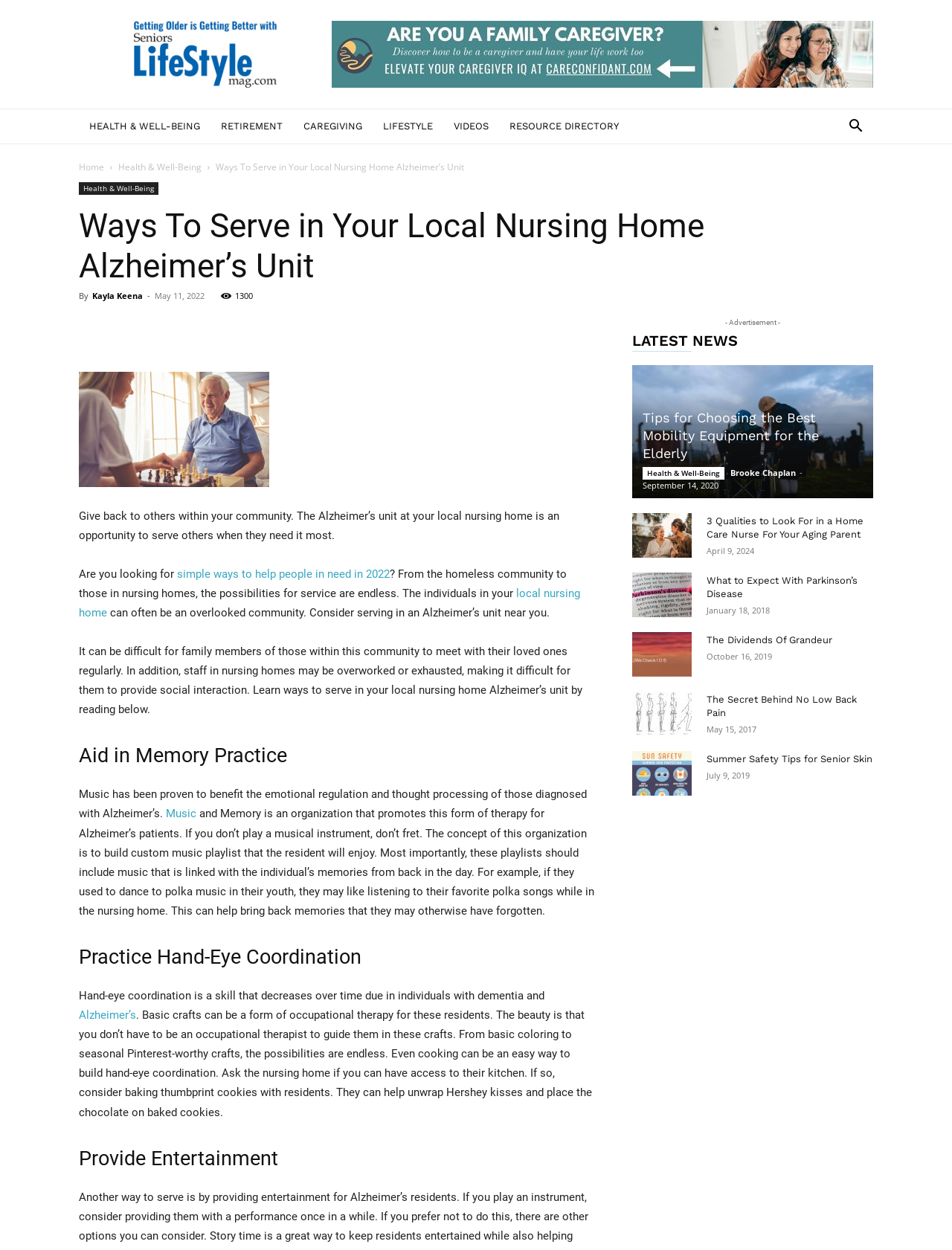Answer the following in one word or a short phrase: 
What is the title of the first news article on the webpage?

Tips for Choosing the Best Mobility Equipment for the Elderly